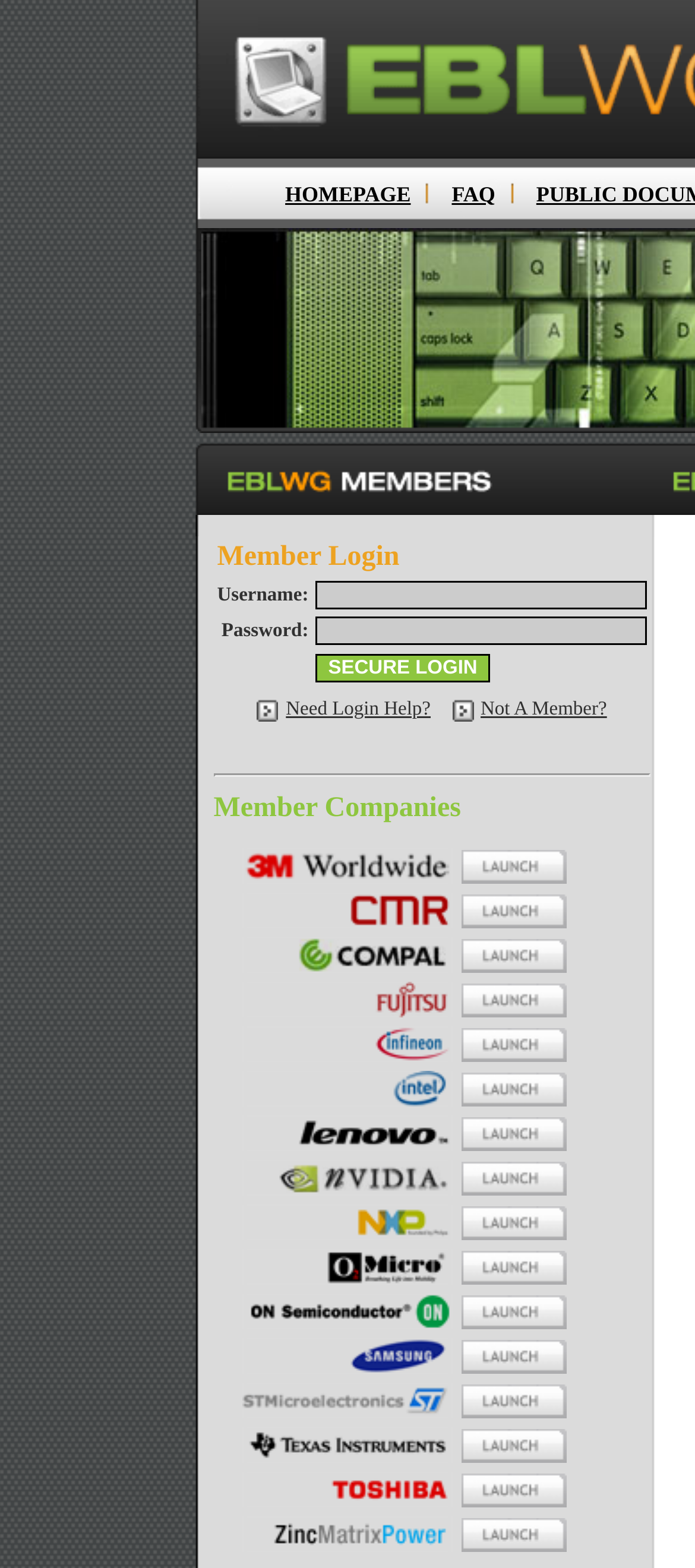What is the purpose of the table with username and password fields?
Provide a comprehensive and detailed answer to the question.

The table with username and password fields is for member login, as indicated by the text 'Member Login' above the table. This table contains fields for entering username and password, and a secure login button.